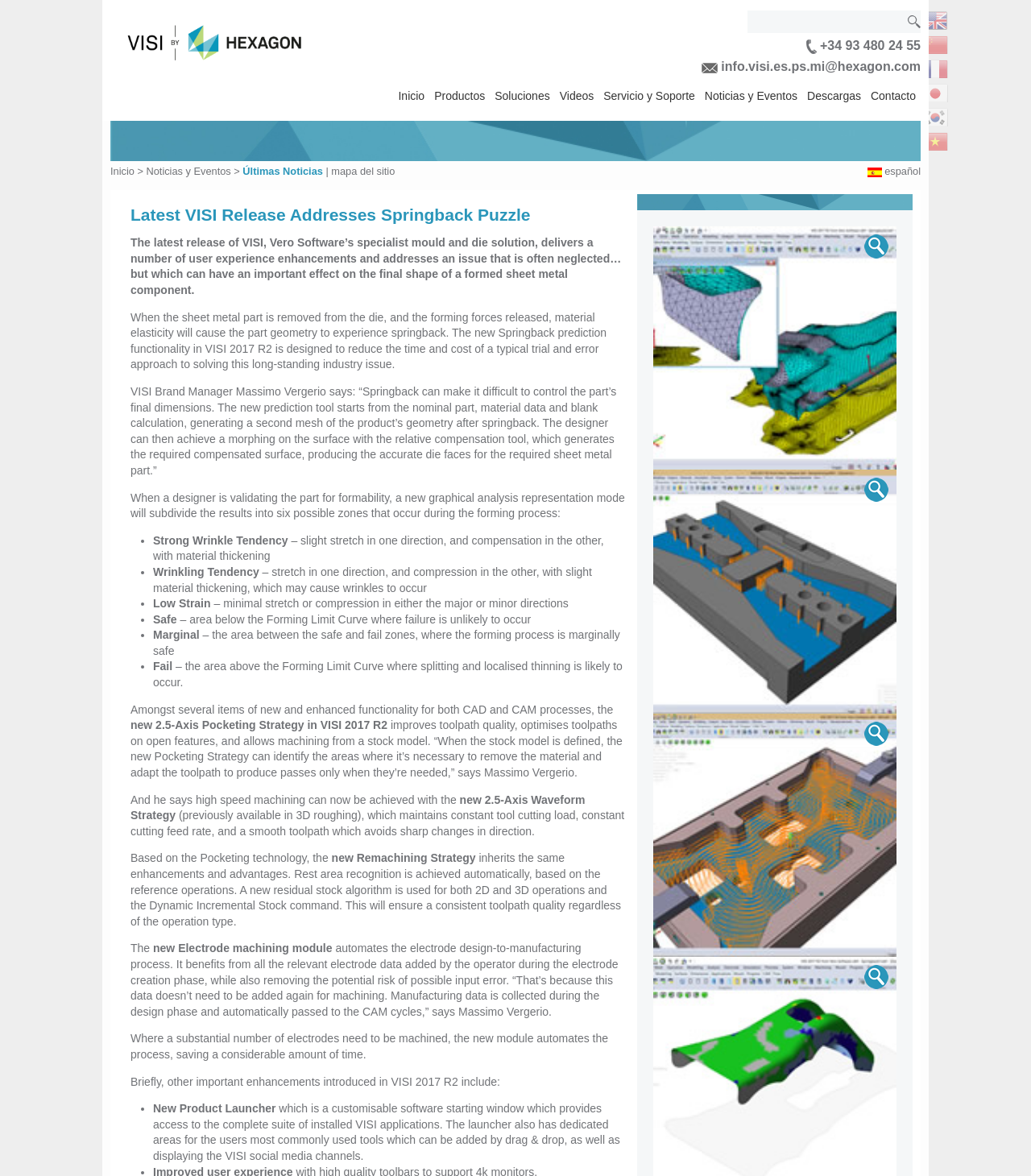Locate and extract the headline of this webpage.

Latest VISI Release Addresses Springback Puzzle